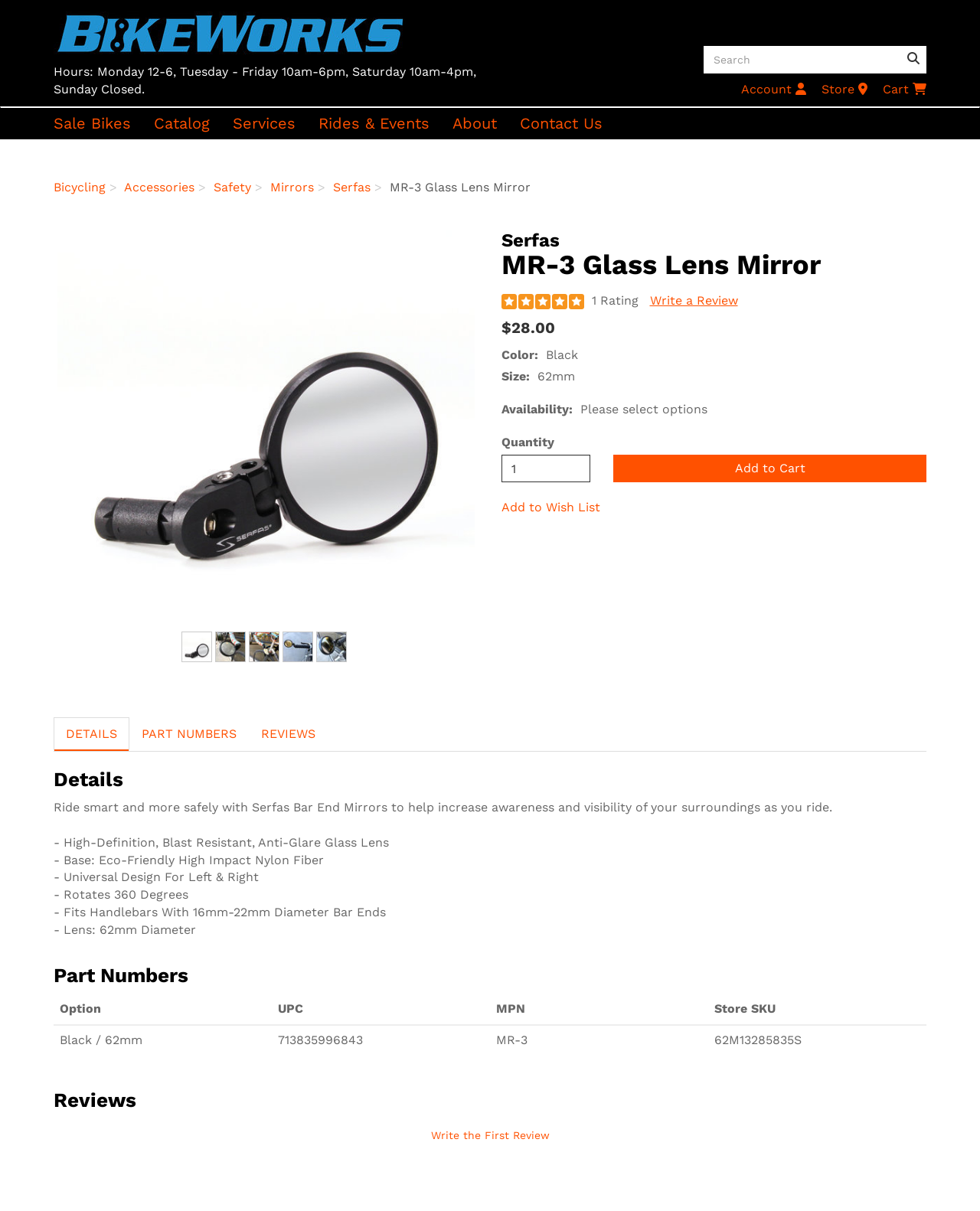From the element description: "Add to Wish List", extract the bounding box coordinates of the UI element. The coordinates should be expressed as four float numbers between 0 and 1, in the order [left, top, right, bottom].

[0.512, 0.399, 0.612, 0.411]